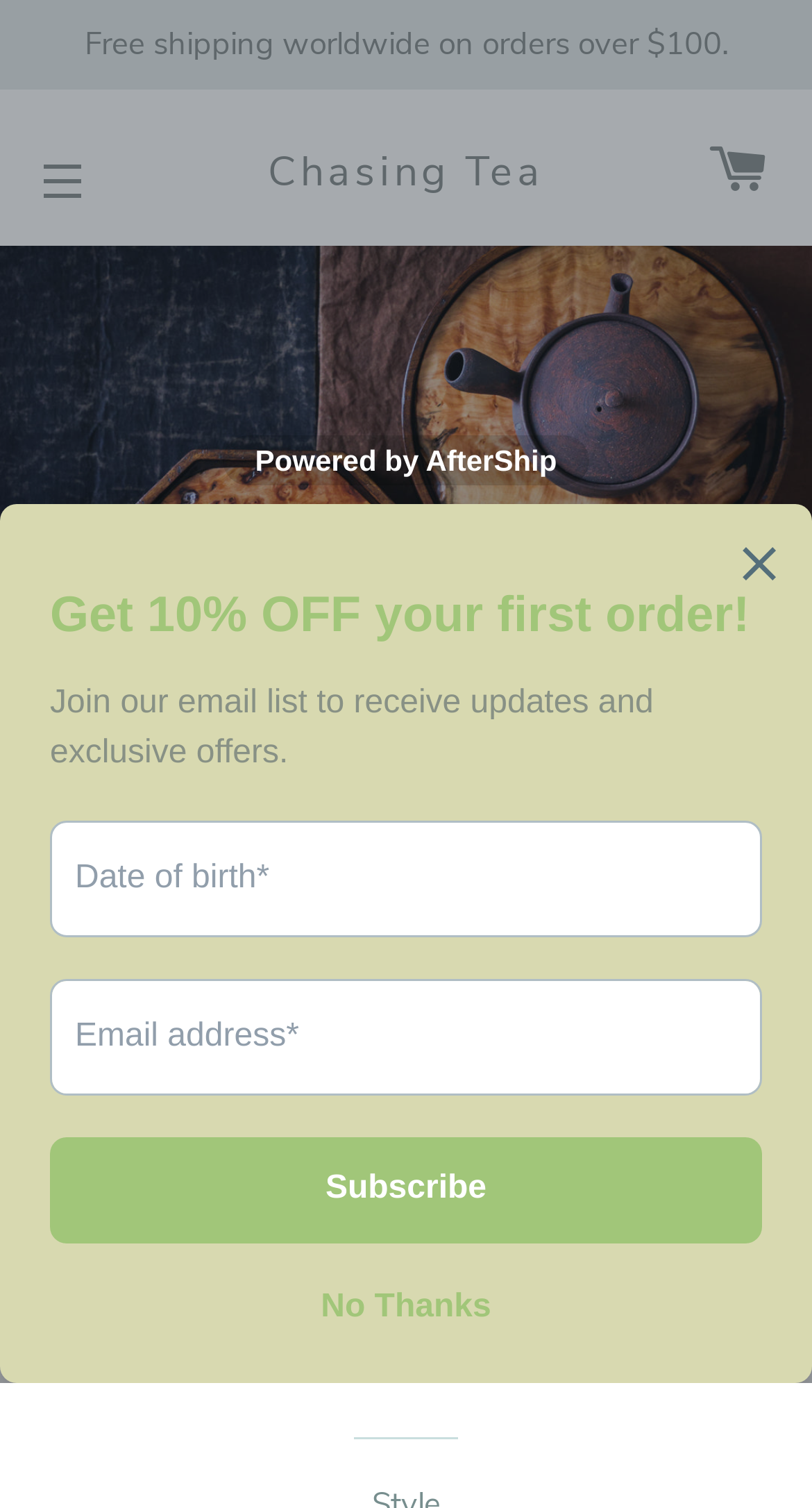Give a concise answer using one word or a phrase to the following question:
What is the text above the rating buttons?

Wooden Pot Support - M